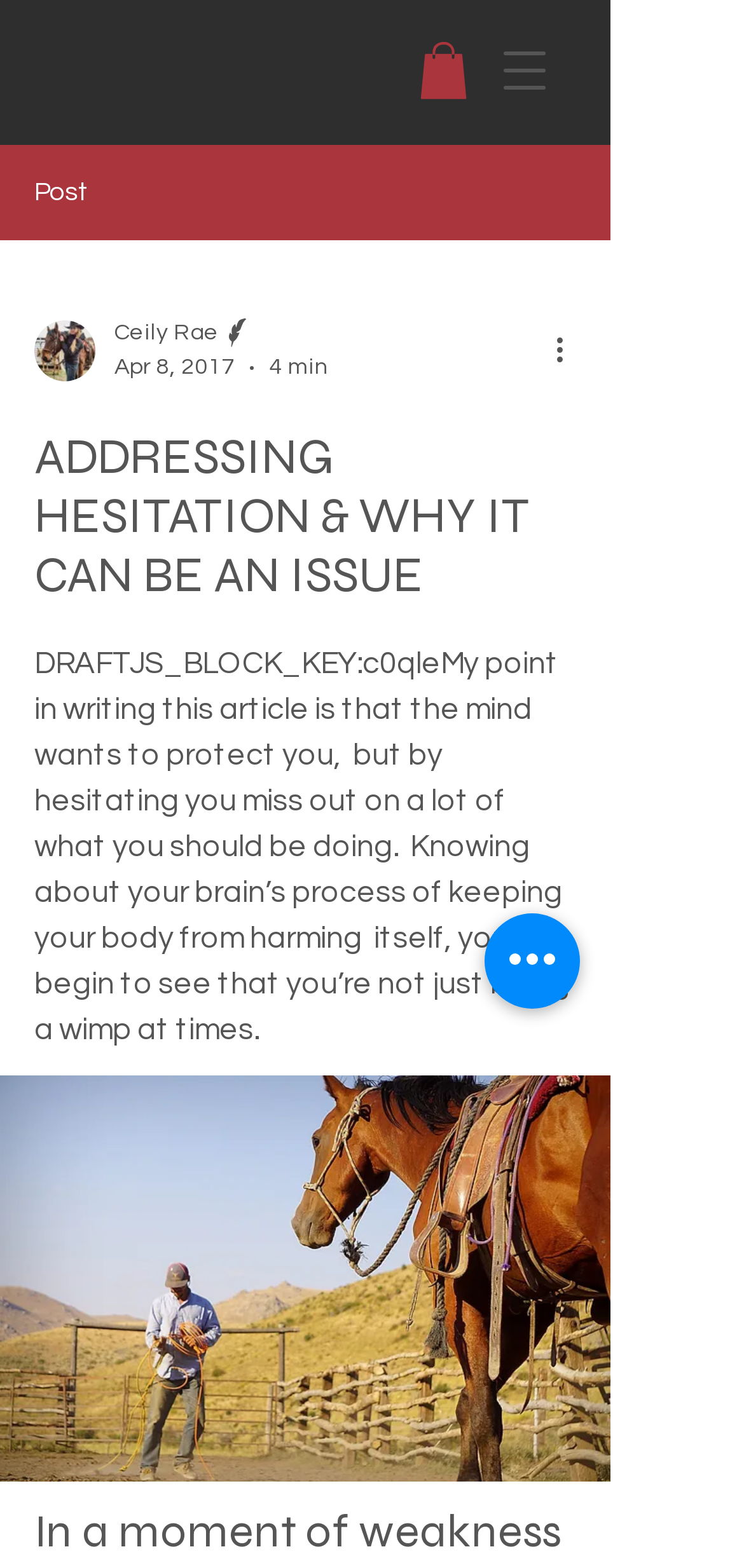Identify and provide the text content of the webpage's primary headline.

ADDRESSING HESITATION & WHY IT CAN BE AN ISSUE